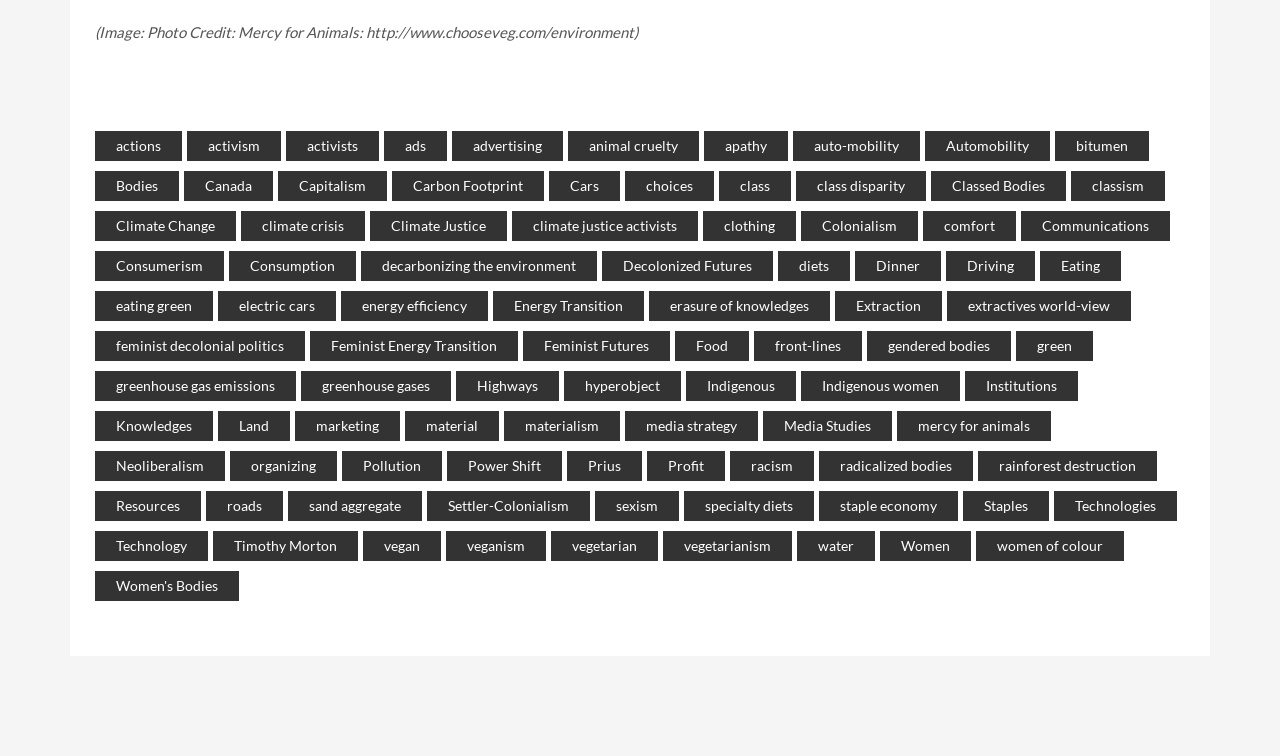Respond concisely with one word or phrase to the following query:
What is the theme of the links on the webpage?

Social and environmental issues